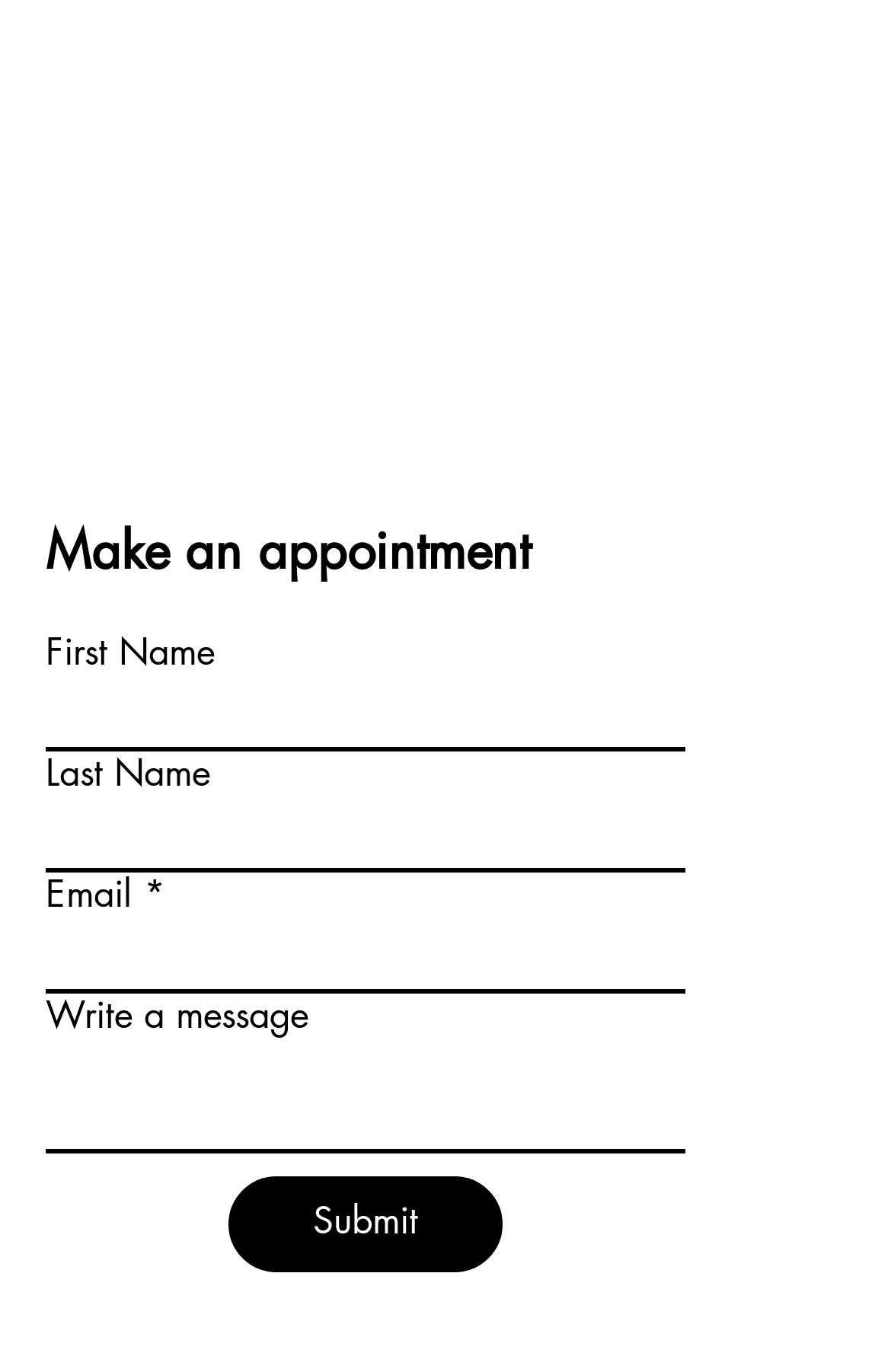Answer the following query concisely with a single word or phrase:
What is the function of the button at the bottom?

Submit